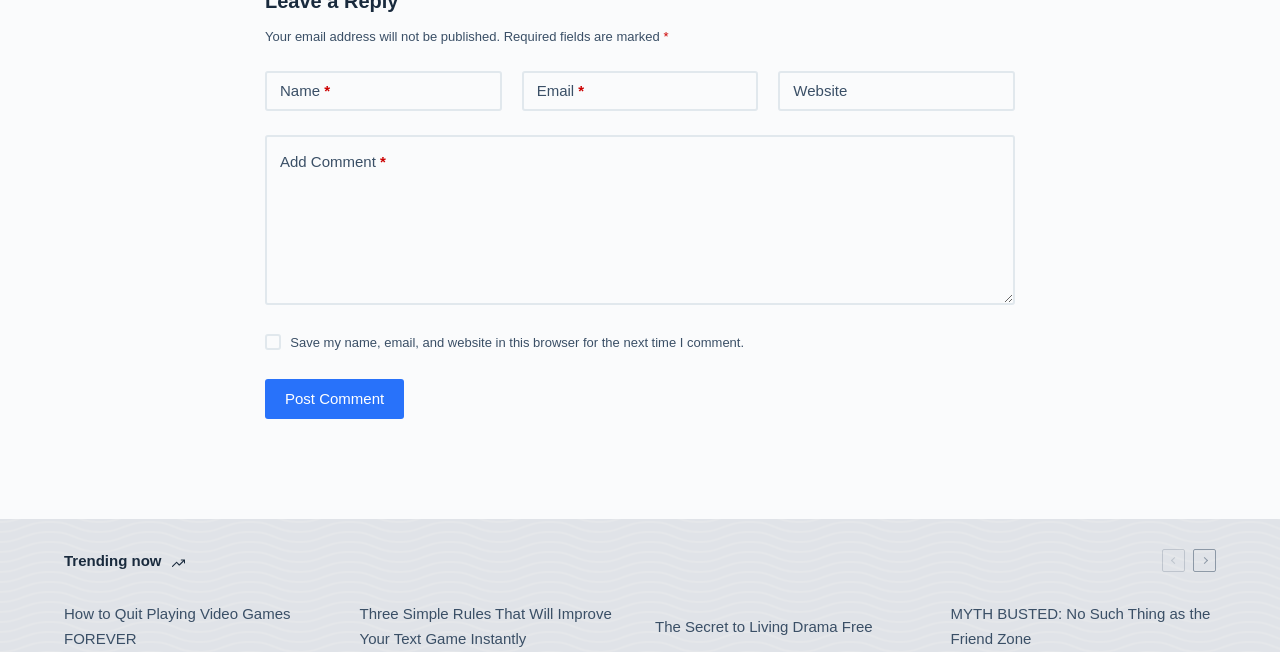Please identify the bounding box coordinates of the element's region that I should click in order to complete the following instruction: "Add a comment". The bounding box coordinates consist of four float numbers between 0 and 1, i.e., [left, top, right, bottom].

[0.207, 0.207, 0.793, 0.468]